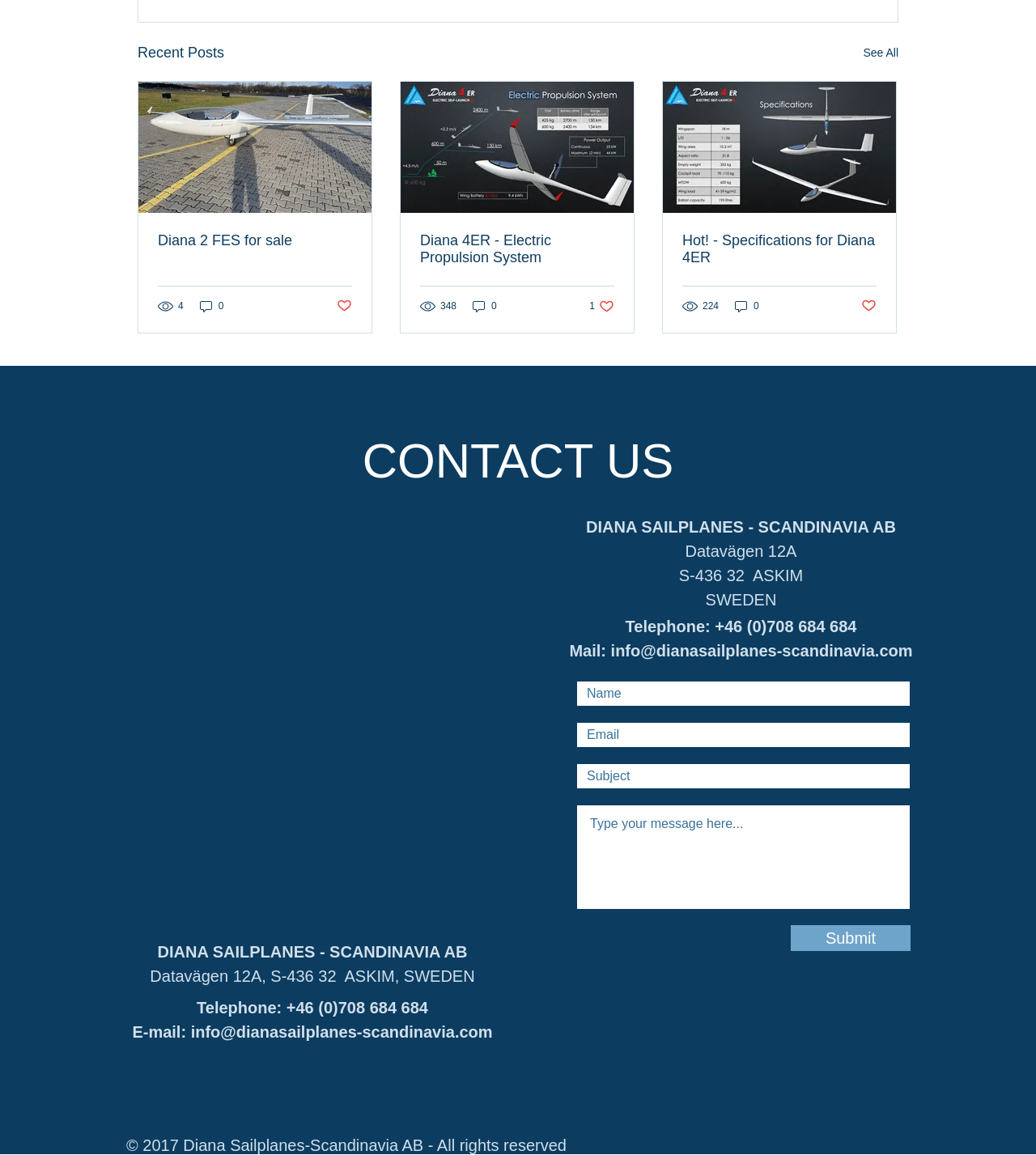Please mark the bounding box coordinates of the area that should be clicked to carry out the instruction: "Click on the 'See All' link".

[0.833, 0.036, 0.867, 0.056]